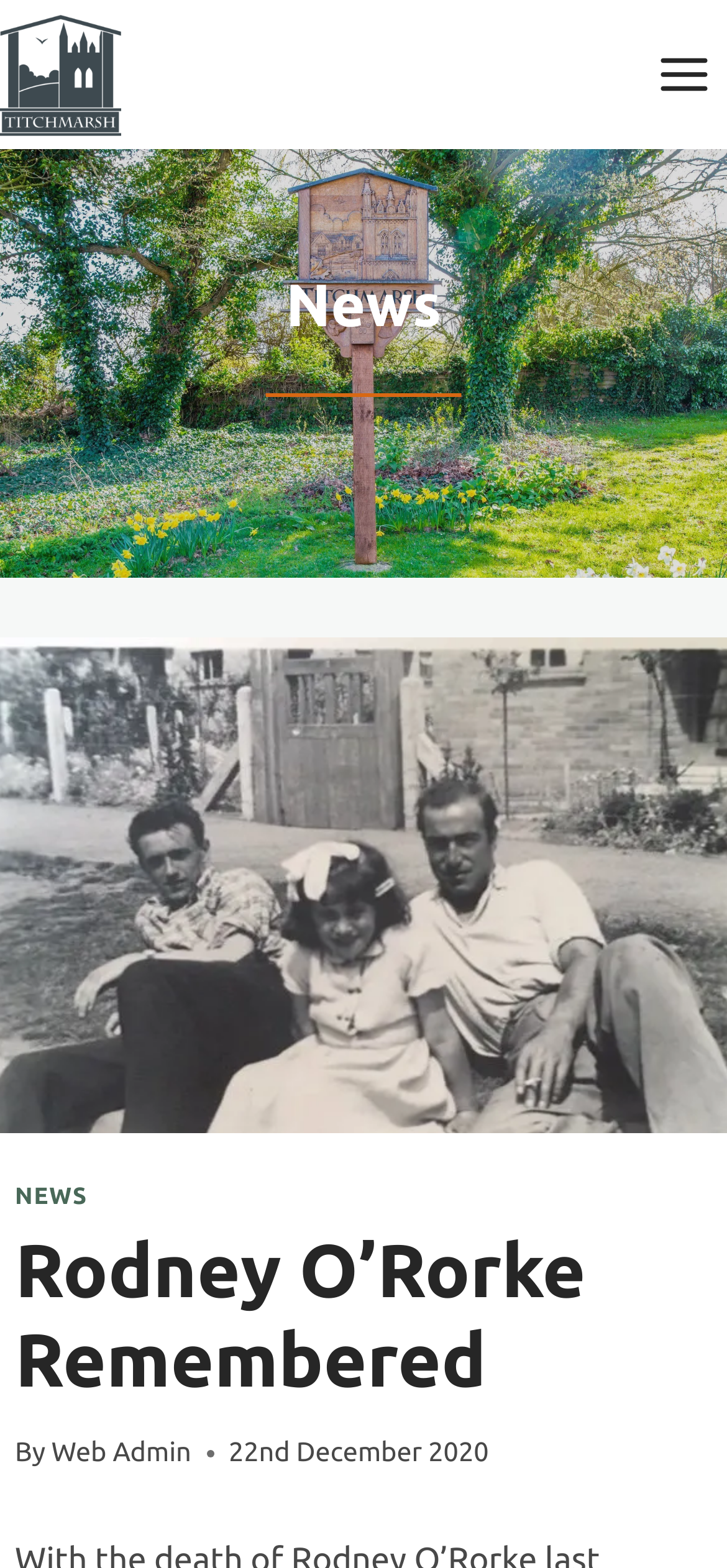What is the name of the person being remembered?
Craft a detailed and extensive response to the question.

The name of the person being remembered can be found in the heading 'Rodney O’Rorke Remembered' which is a sub-element of the HeaderAsNonLandmark element.